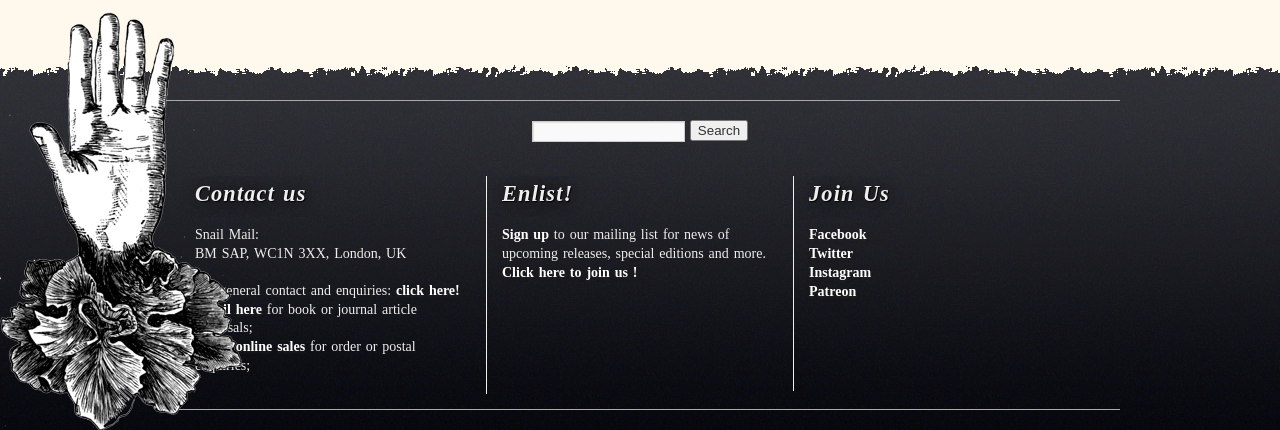Use a single word or phrase to answer the question:
What is the purpose of the search box?

Search for something